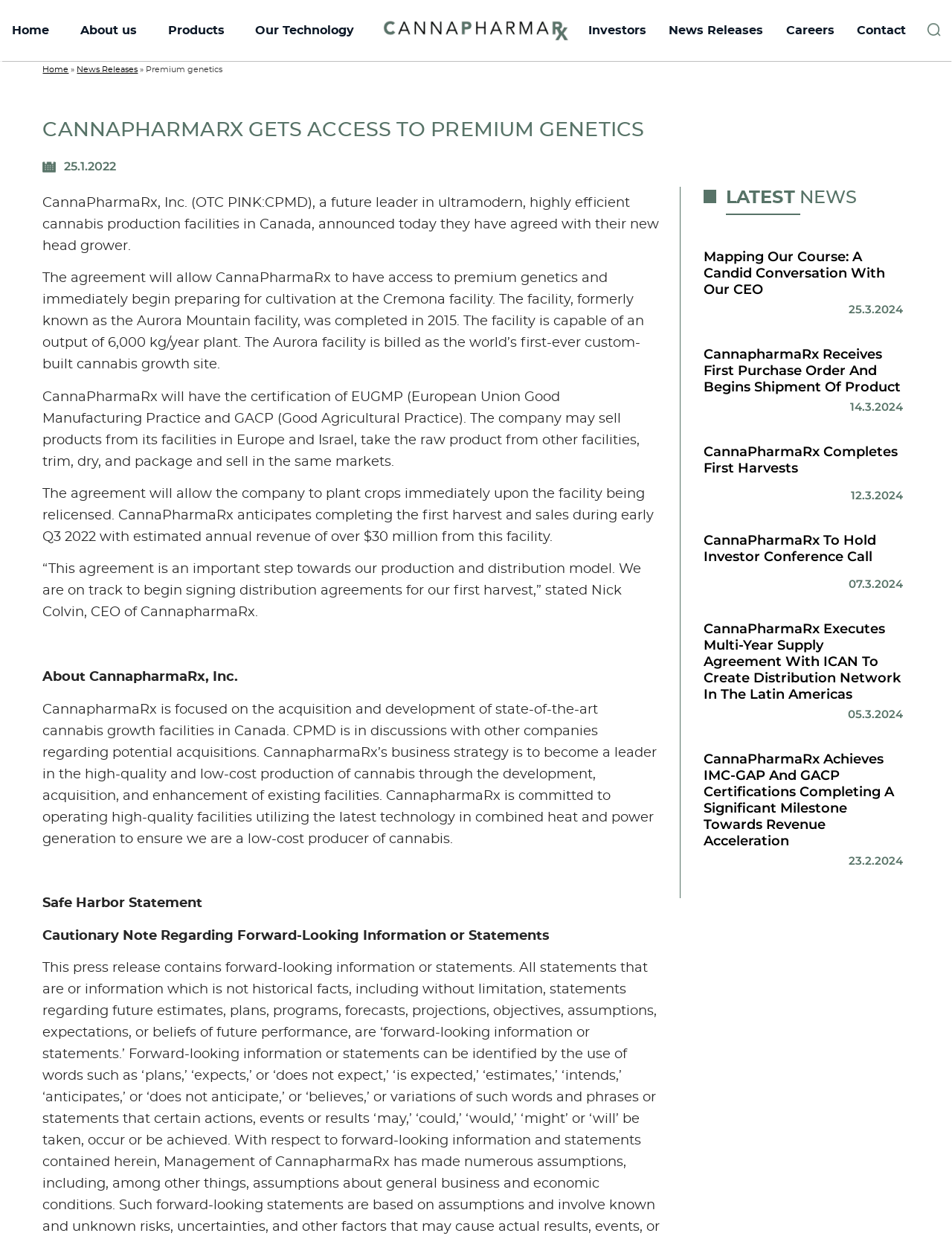Extract the primary headline from the webpage and present its text.

CANNAPHARMARX GETS ACCESS TO PREMIUM GENETICS